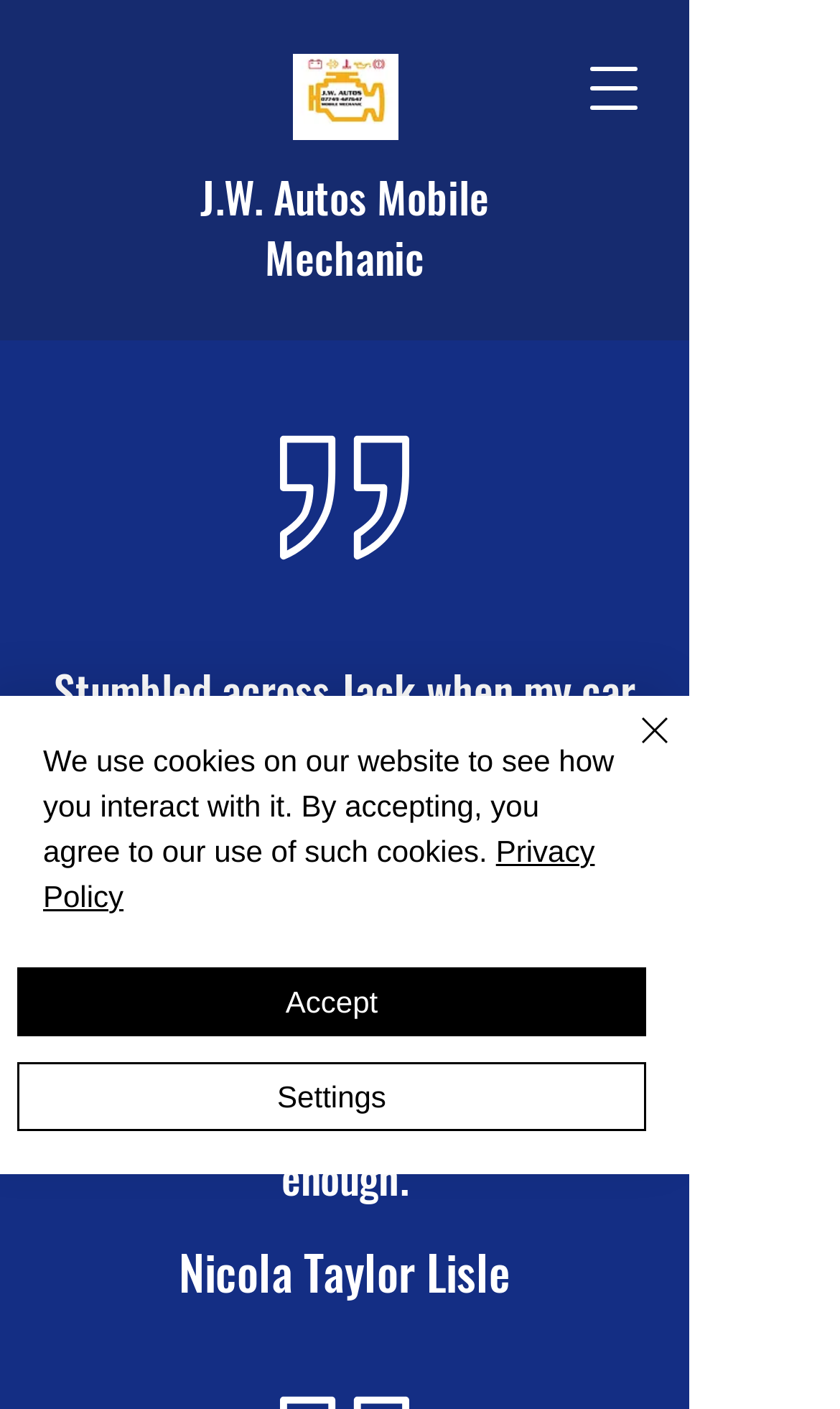What is the name of the company?
Please use the image to provide a one-word or short phrase answer.

J.W. Autos Mobile Mechanic